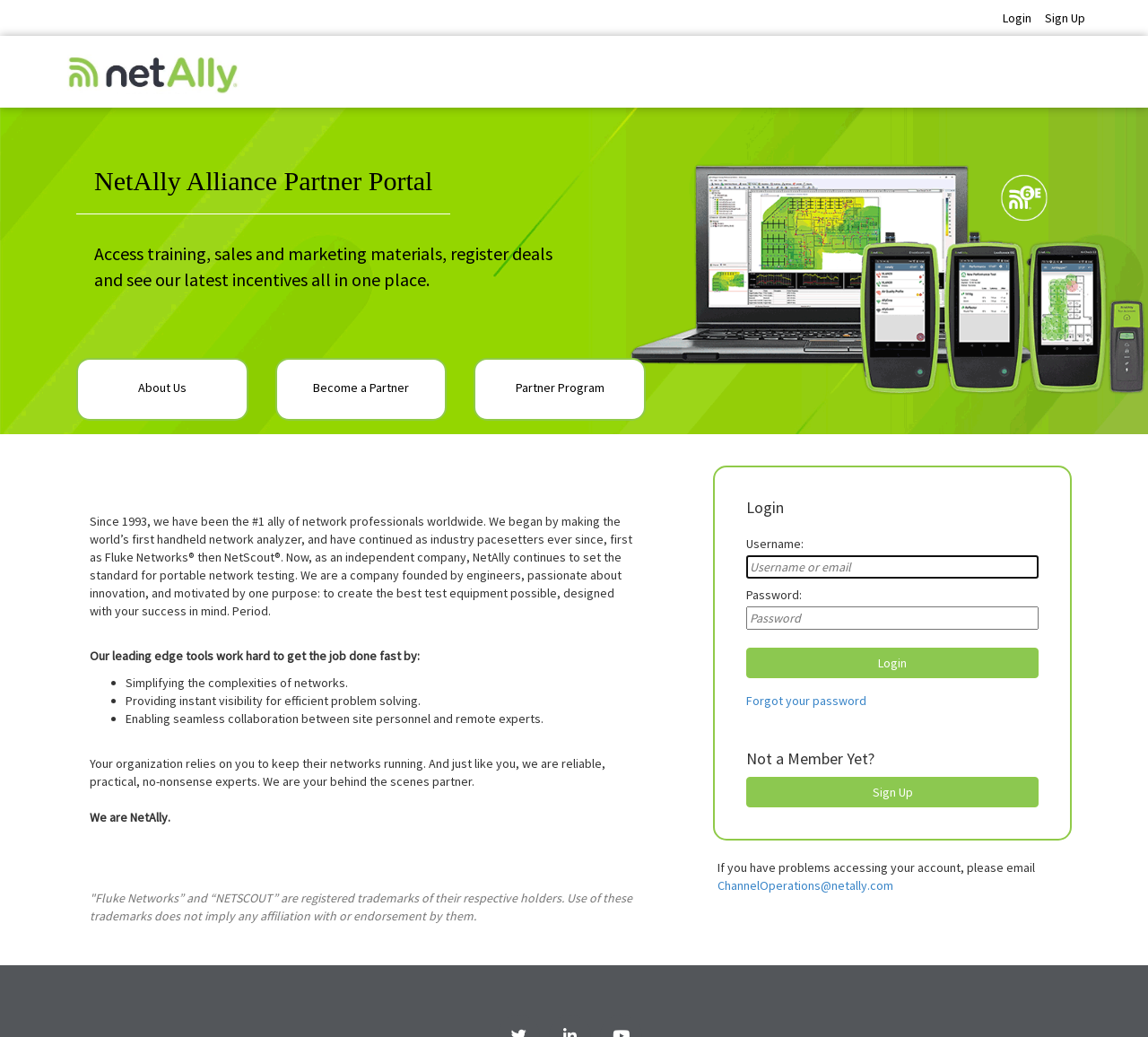Locate the bounding box of the UI element described in the following text: "parent_node: Forgot your password value="Login"".

[0.65, 0.624, 0.905, 0.654]